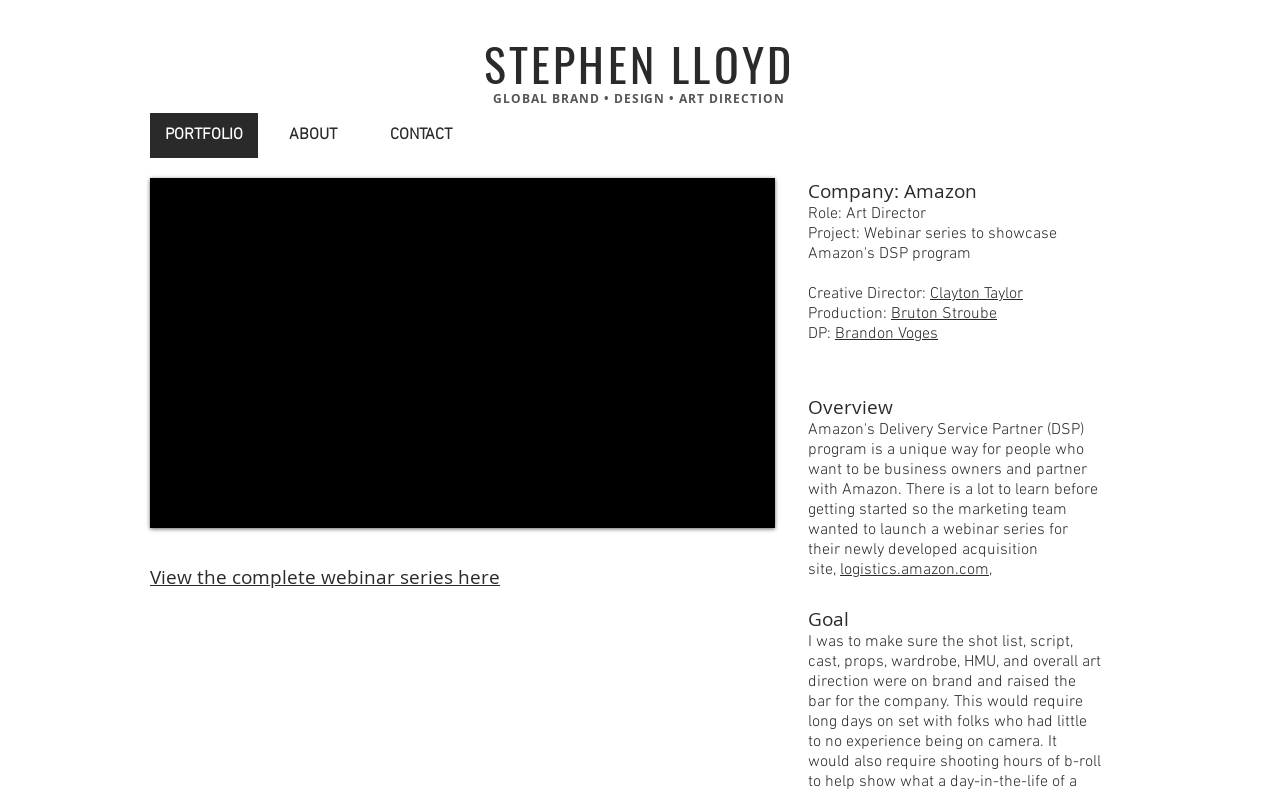Specify the bounding box coordinates of the element's region that should be clicked to achieve the following instruction: "View the complete webinar series". The bounding box coordinates consist of four float numbers between 0 and 1, in the format [left, top, right, bottom].

[0.117, 0.714, 0.391, 0.747]